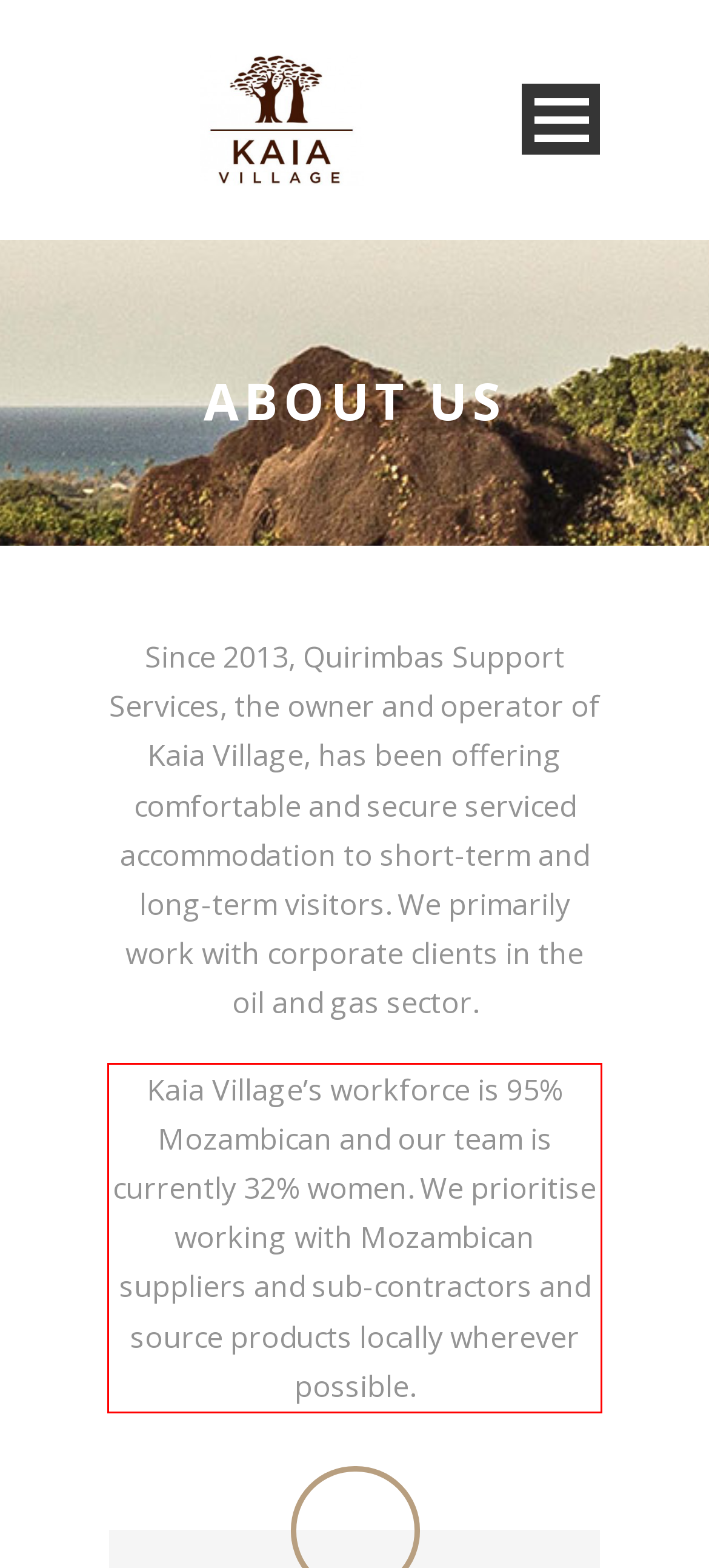You have a screenshot of a webpage with a UI element highlighted by a red bounding box. Use OCR to obtain the text within this highlighted area.

Kaia Village’s workforce is 95% Mozambican and our team is currently 32% women. We prioritise working with Mozambican suppliers and sub-contractors and source products locally wherever possible.